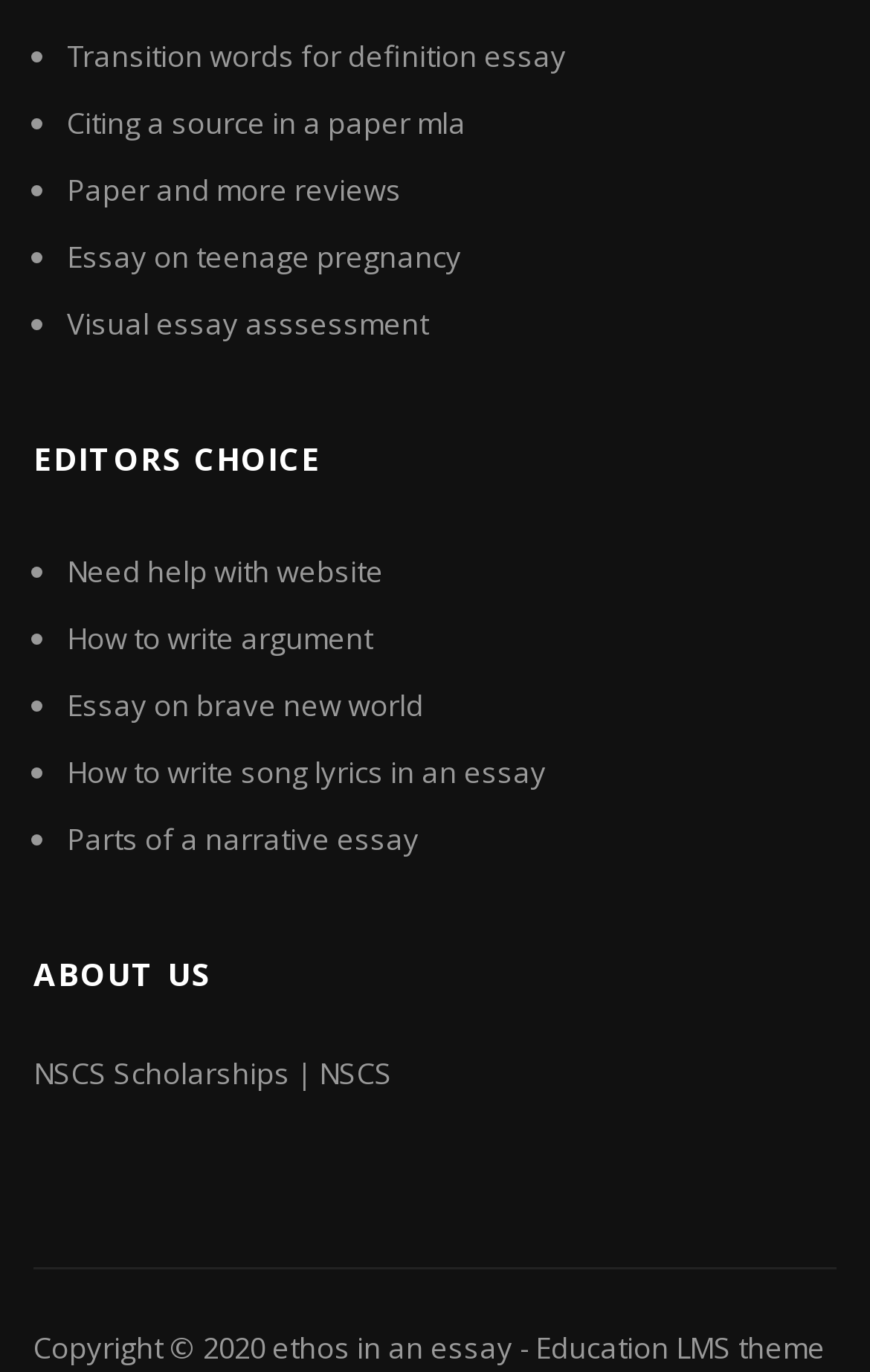Use a single word or phrase to answer the following:
How many links are there under 'EDITORS CHOICE'?

8